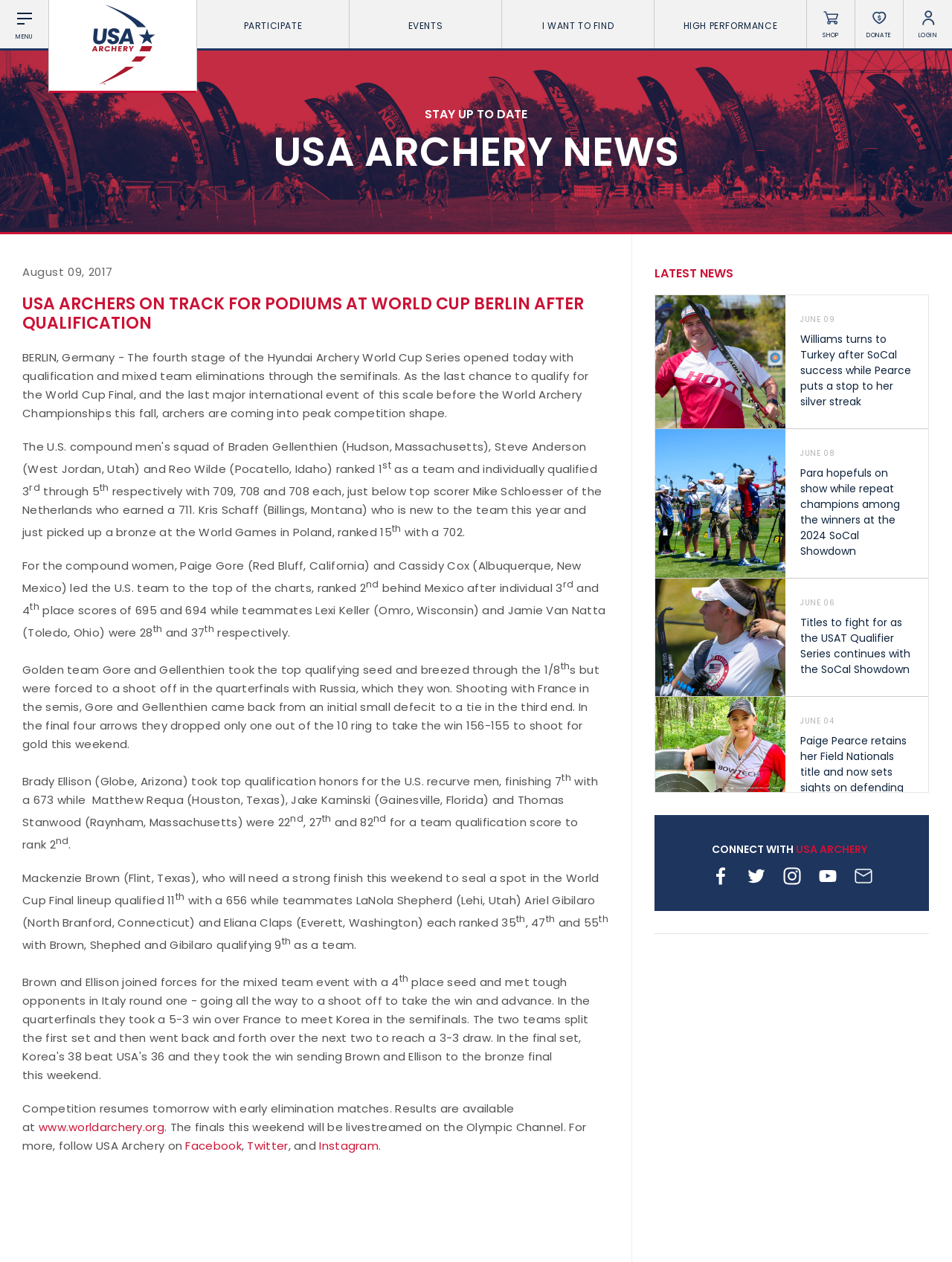What is the event where Paige Gore and Cassidy Cox led the U.S. team to the top of the charts?
Could you give a comprehensive explanation in response to this question?

I found the answer by reading the text in the middle of the webpage, which states that Paige Gore and Cassidy Cox led the U.S. team to the top of the charts in the compound women's event.